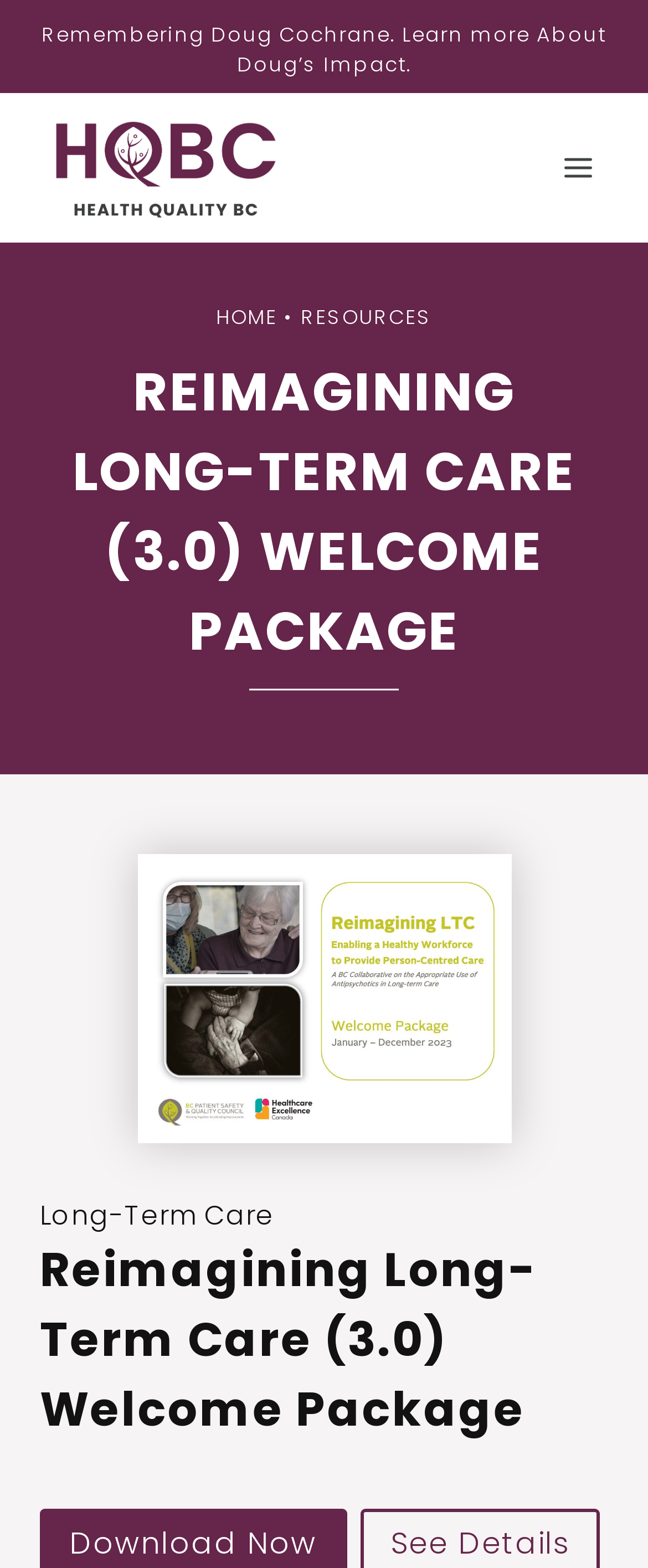What is the main heading of this webpage? Please extract and provide it.

REIMAGINING LONG-TERM CARE (3.0) WELCOME PACKAGE